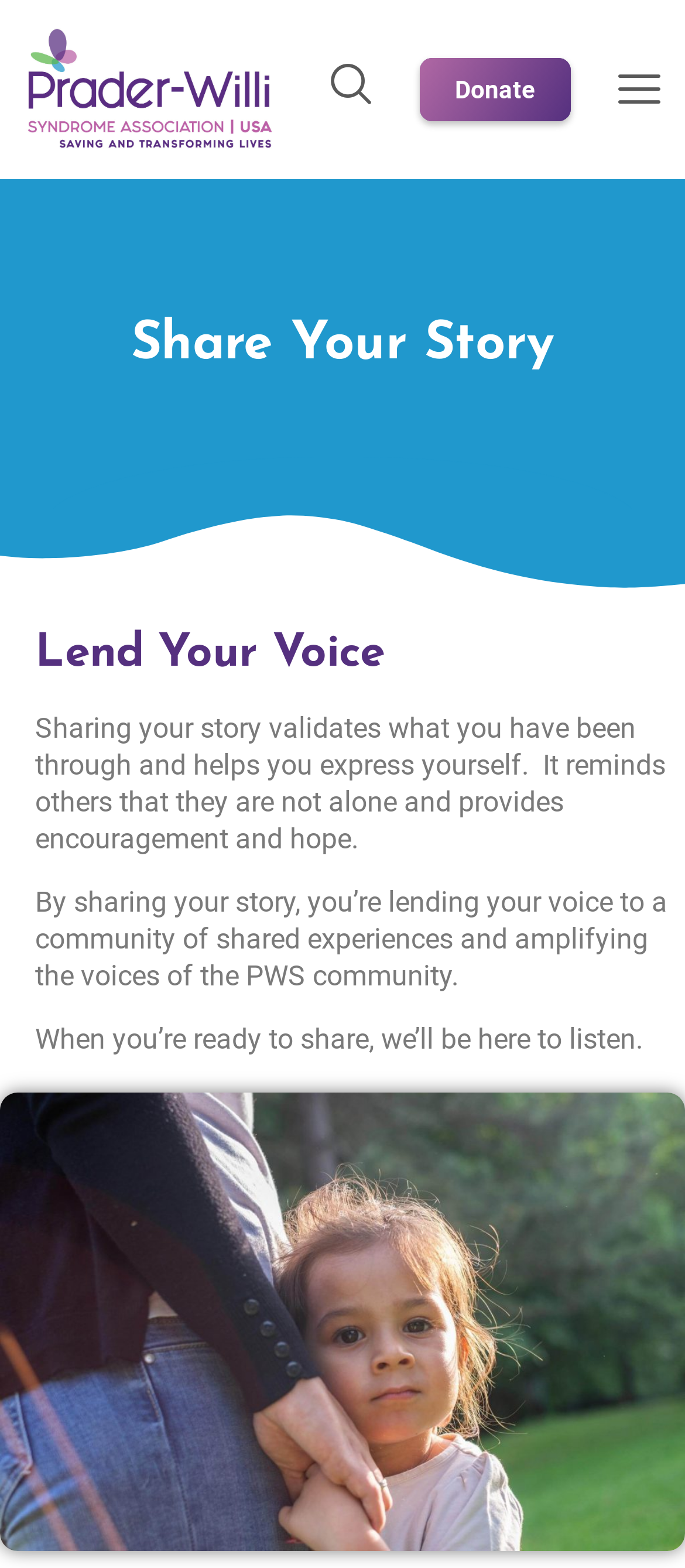Give a comprehensive overview of the webpage, including key elements.

The webpage is about sharing personal stories and experiences related to Prader-Willi Syndrome. At the top left corner, there is a link and an image with the text "Prader-Willi Syndrome Association | USA". 

To the right of this, there are three elements aligned horizontally: a button labeled "Open Search", a link labeled "Donate", and another button with no label. 

Below these elements, there is a section with a heading "Share Your Story" and another heading "Lend Your Voice" positioned slightly below and to the right of the first heading. 

Under these headings, there are three paragraphs of text. The first paragraph explains the importance of sharing one's story, stating that it validates personal experiences and provides encouragement to others. The second paragraph describes the impact of sharing one's story on the PWS community. The third paragraph is a message of support, indicating that the association will be available to listen when individuals are ready to share their stories.